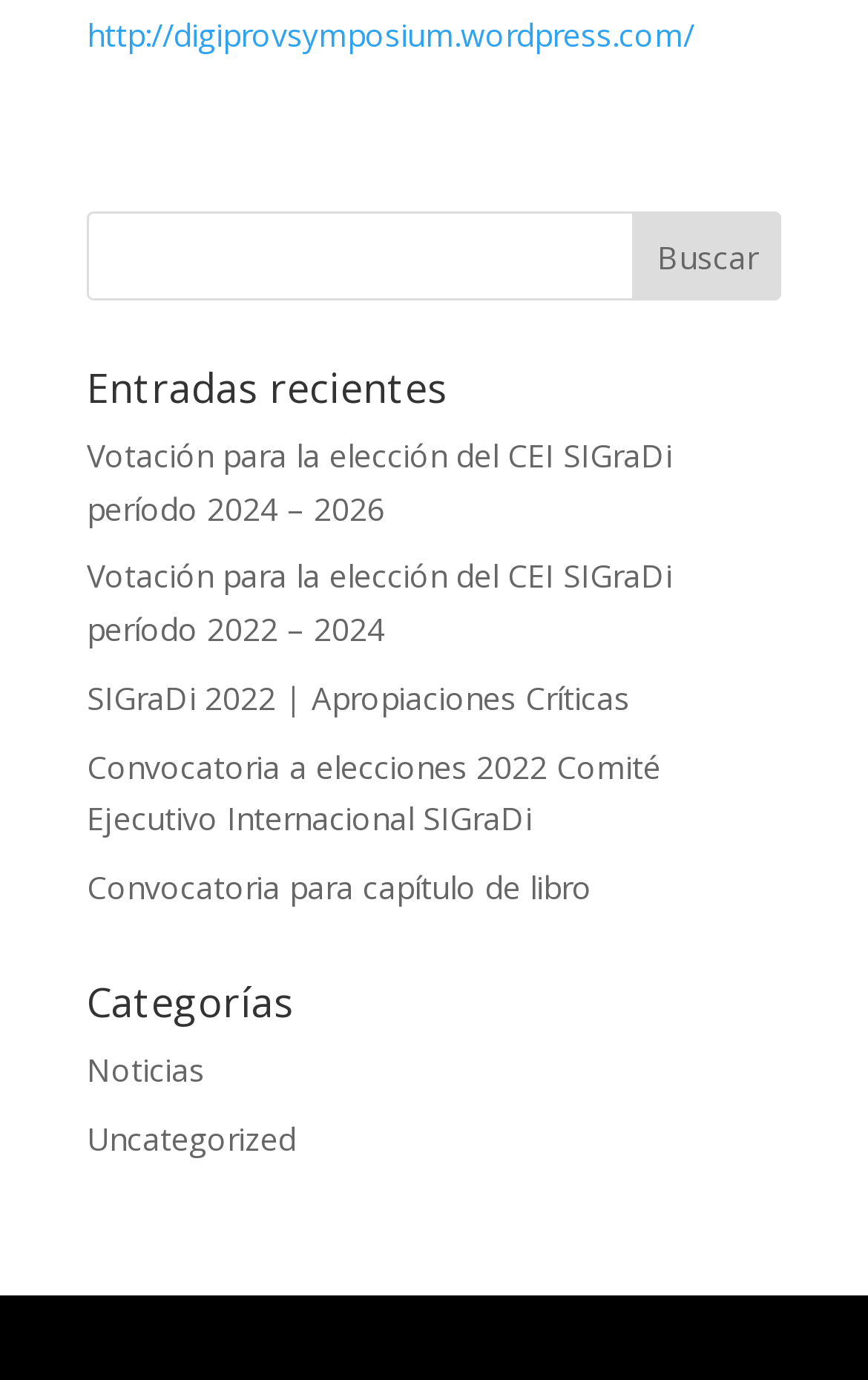Based on the visual content of the image, answer the question thoroughly: What is the last category listed?

I looked at the categories section and found that the last category listed is 'Uncategorized'.